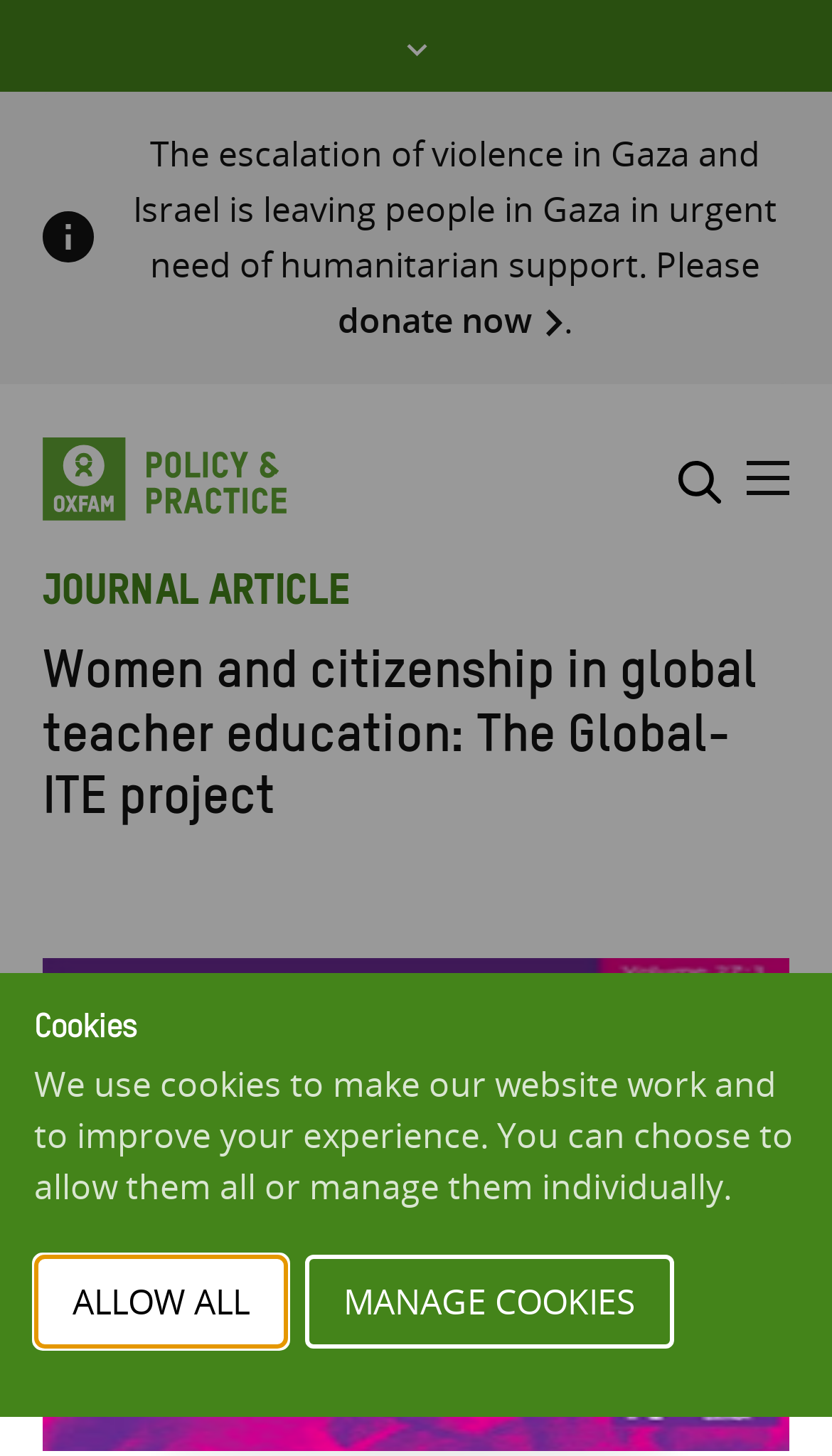What is the name of the project on this webpage?
Using the image, give a concise answer in the form of a single word or short phrase.

The Global-ITE project